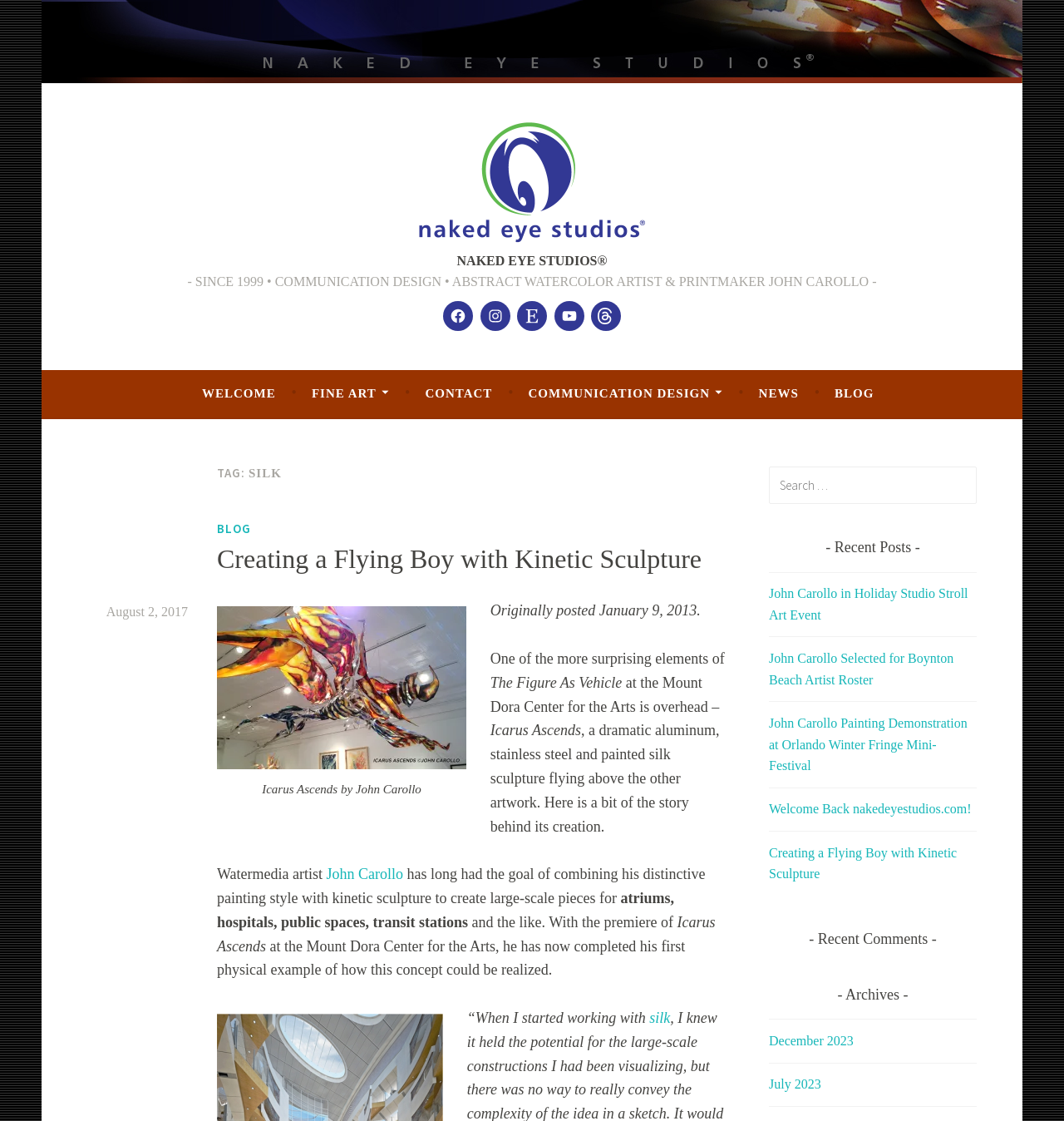Locate the bounding box coordinates of the segment that needs to be clicked to meet this instruction: "Search for something".

[0.723, 0.416, 0.918, 0.45]